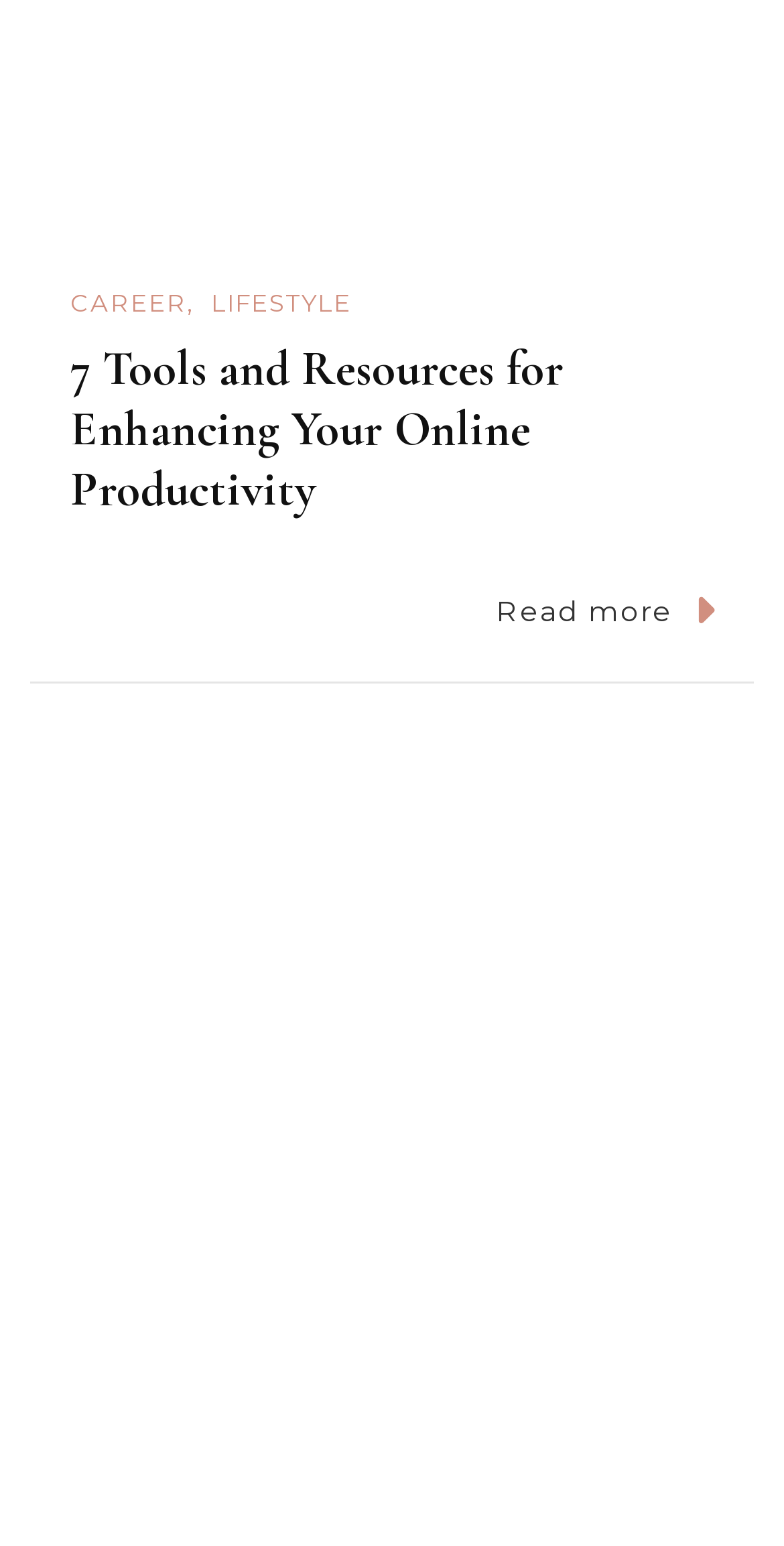What is the title of the linked article below the main article?
Based on the screenshot, answer the question with a single word or phrase.

Tiny Home, Grand Piano